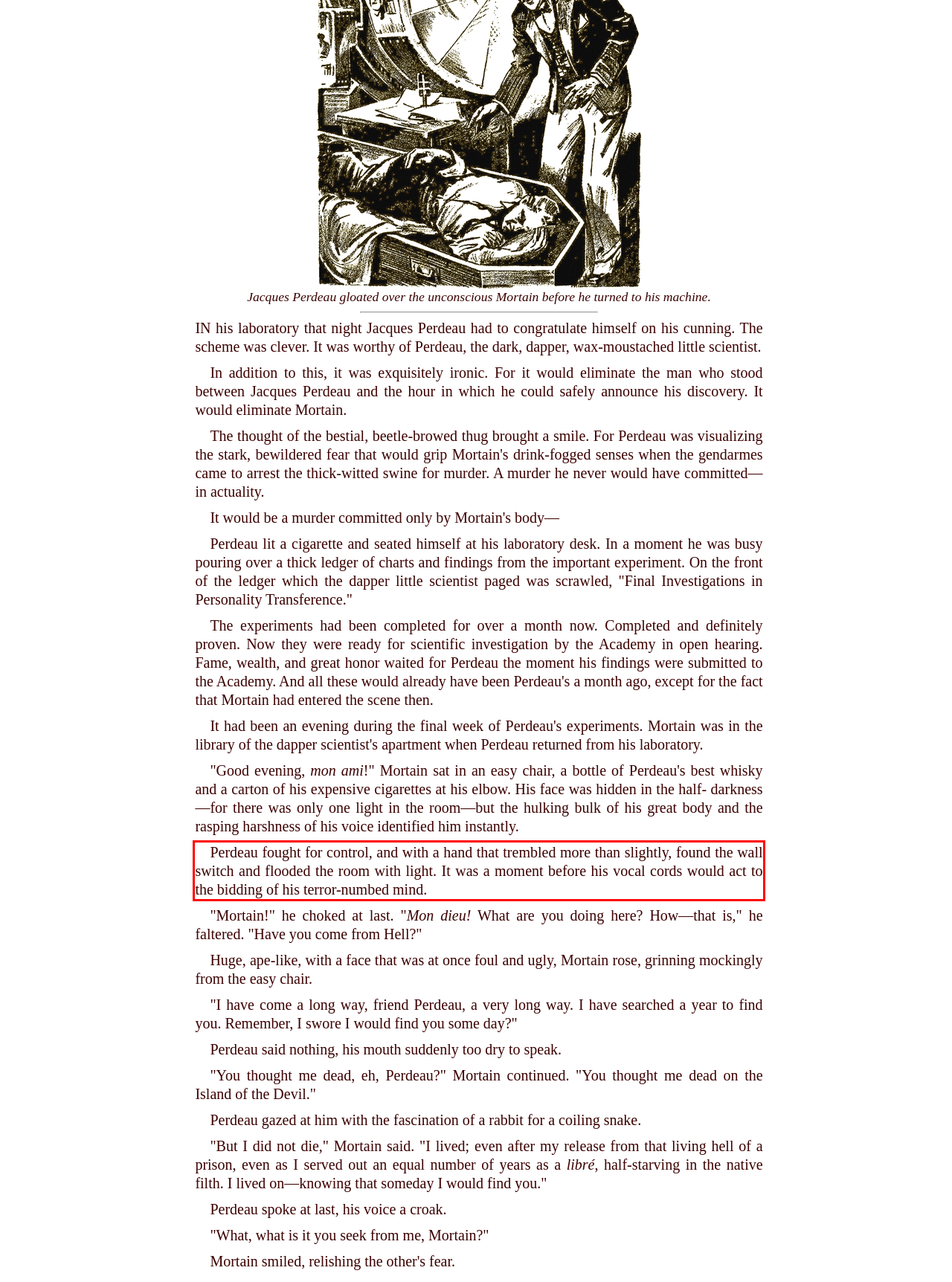Given the screenshot of a webpage, identify the red rectangle bounding box and recognize the text content inside it, generating the extracted text.

Perdeau fought for control, and with a hand that trembled more than slightly, found the wall switch and flooded the room with light. It was a moment before his vocal cords would act to the bidding of his terror-numbed mind.